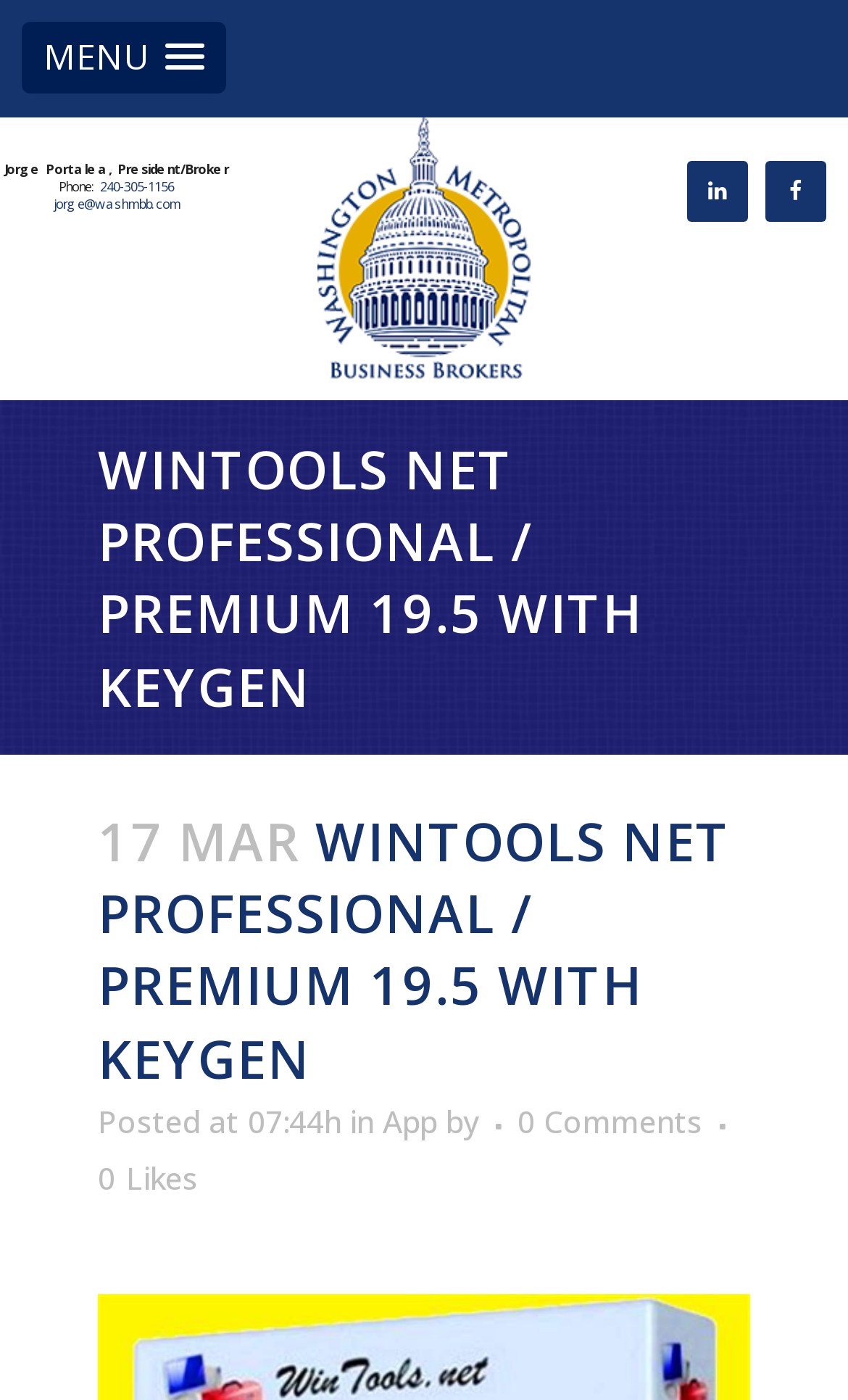Identify the bounding box for the described UI element. Provide the coordinates in (top-left x, top-left y, bottom-right x, bottom-right y) format with values ranging from 0 to 1: 0 Likes

[0.115, 0.831, 0.233, 0.853]